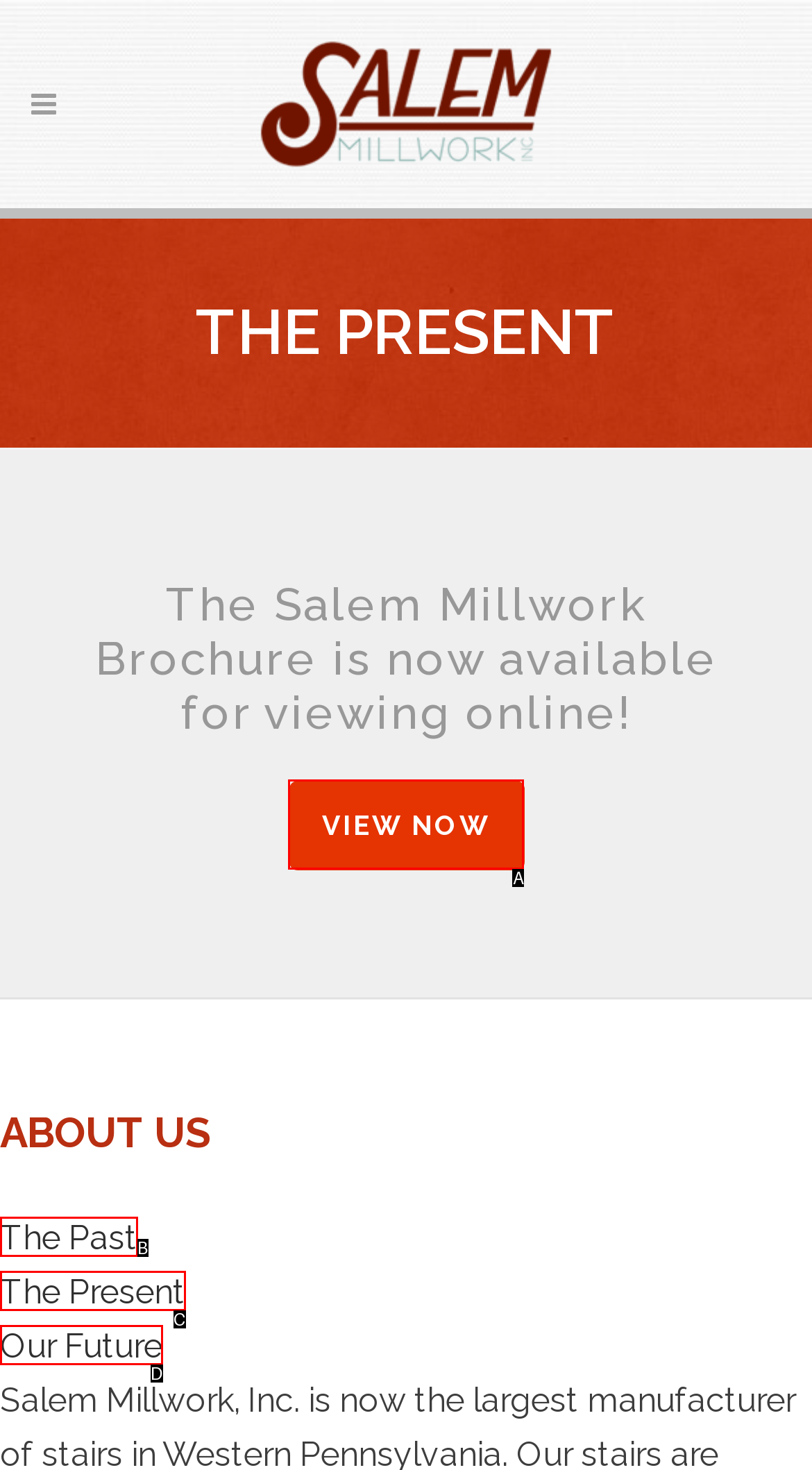Given the description: The Past, pick the option that matches best and answer with the corresponding letter directly.

B